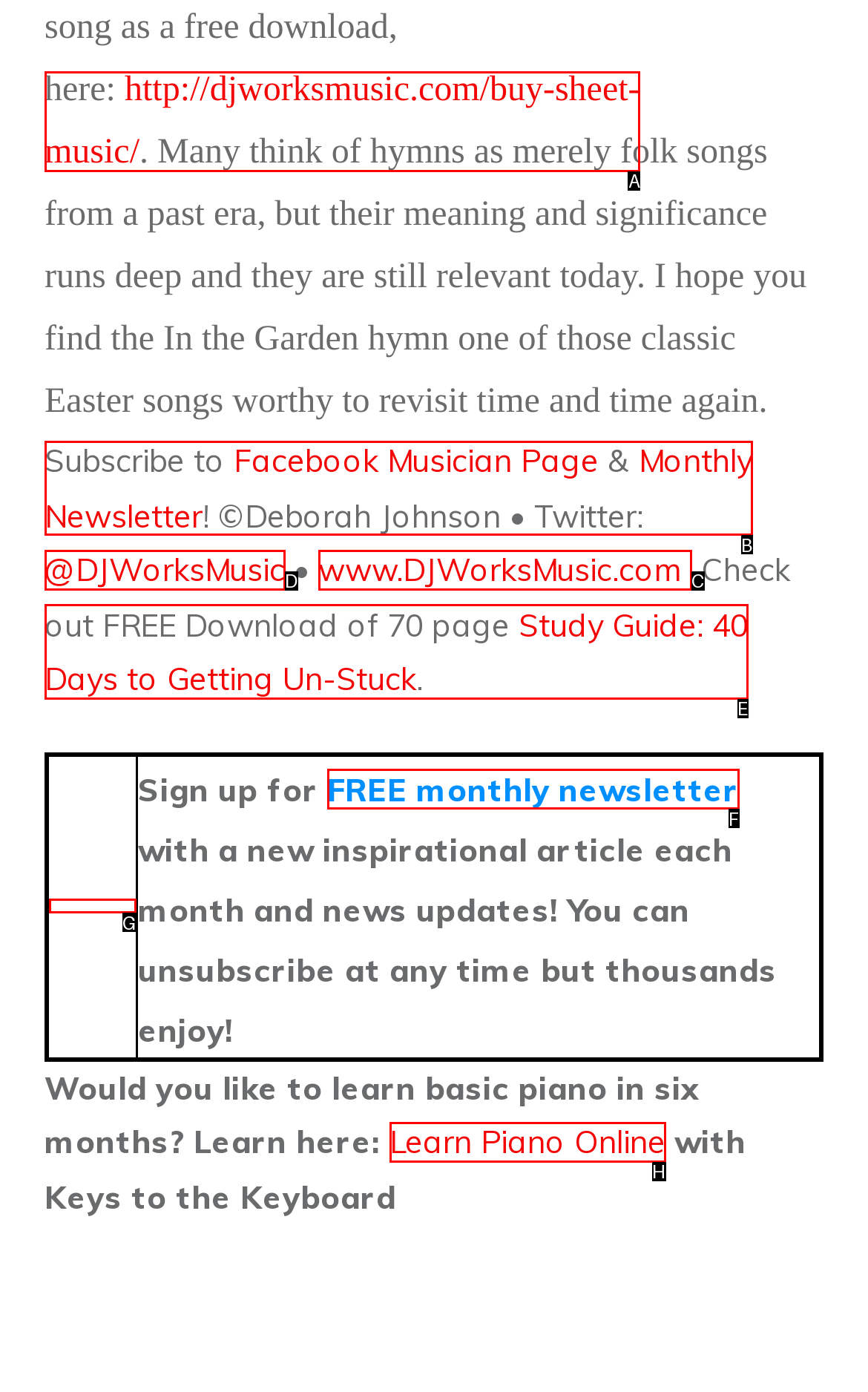Select the correct option from the given choices to perform this task: Visit DJWorksMusic website. Provide the letter of that option.

C